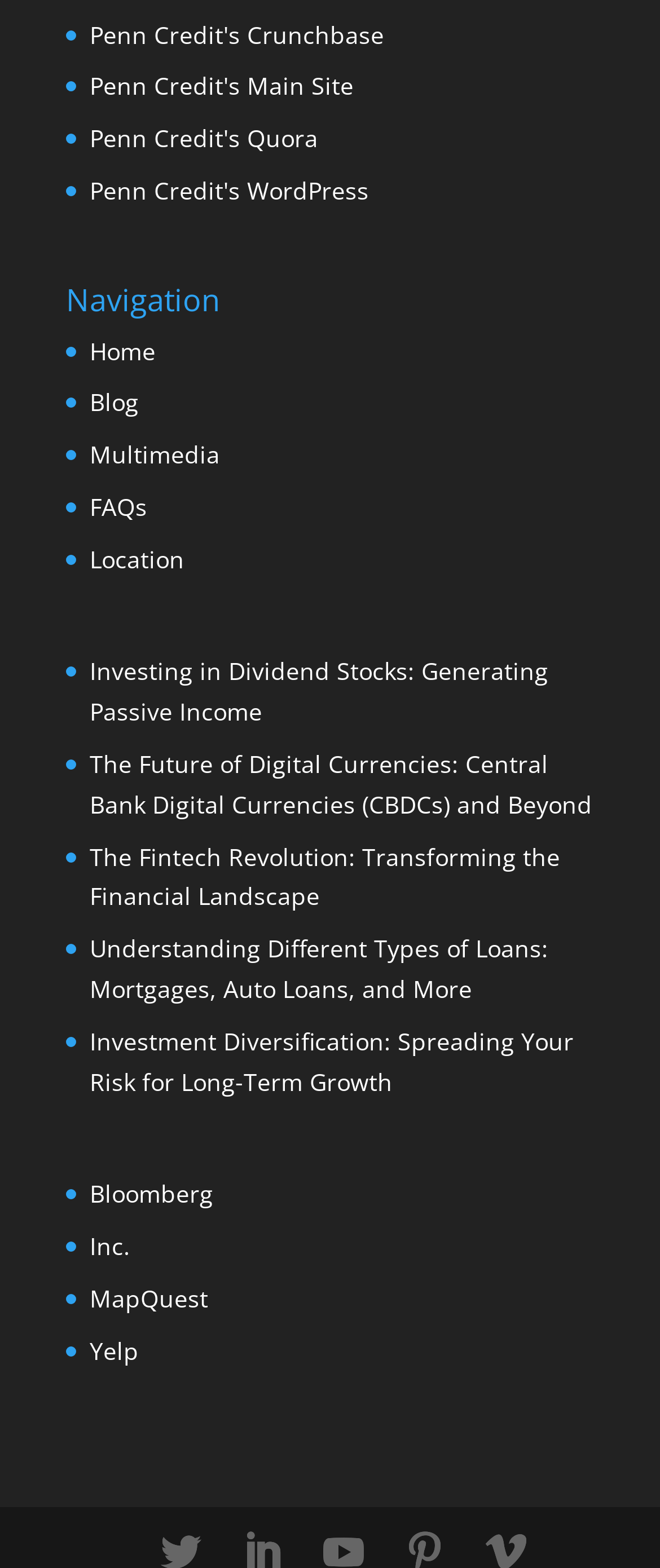Locate the bounding box coordinates of the region to be clicked to comply with the following instruction: "visit Yelp". The coordinates must be four float numbers between 0 and 1, in the form [left, top, right, bottom].

[0.136, 0.851, 0.21, 0.871]